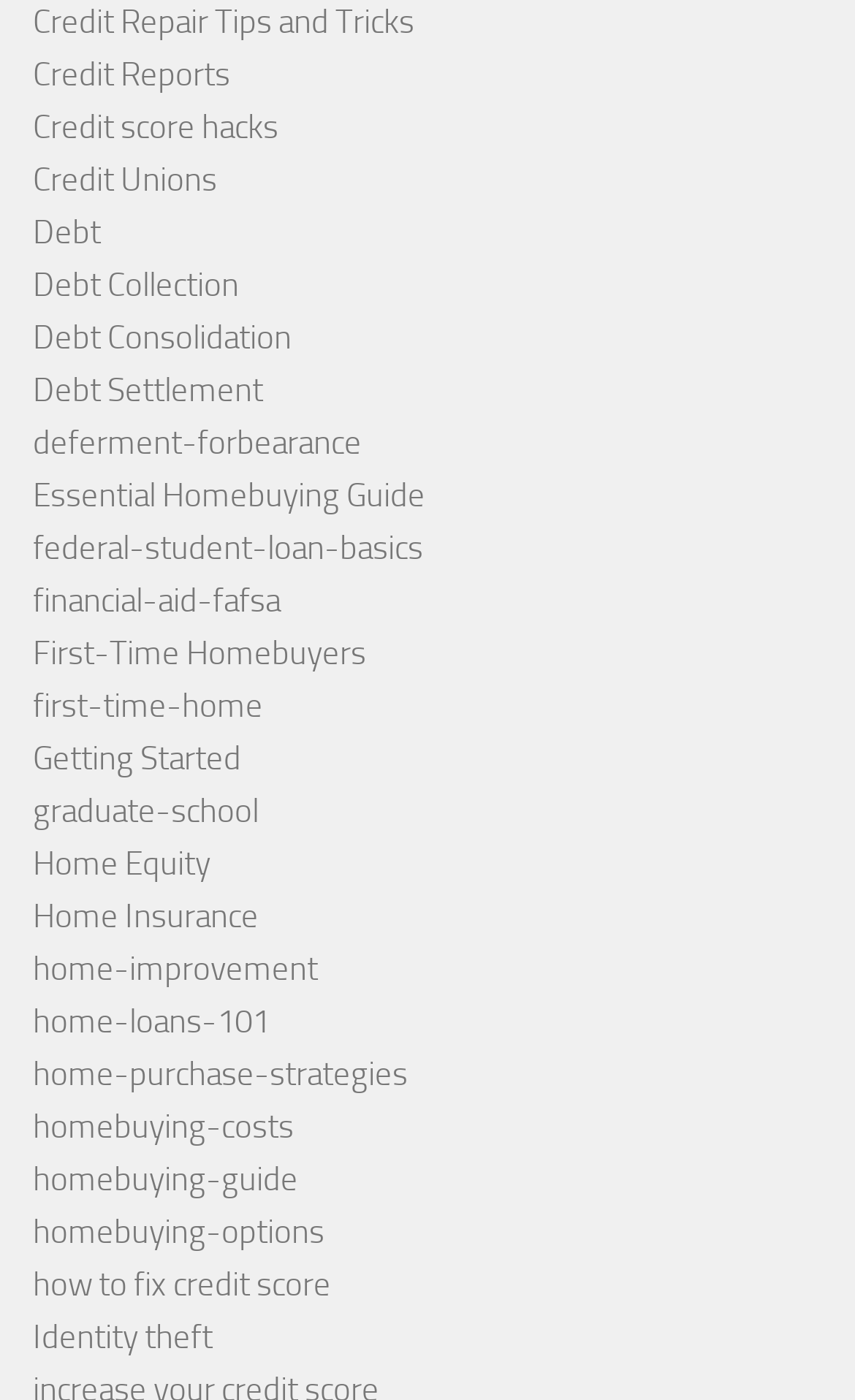What is the topic of the link at the bottom of the webpage?
Please elaborate on the answer to the question with detailed information.

By looking at the bounding box coordinates, I found that the link at the bottom of the webpage has a y1 coordinate of 0.941, which indicates that it is located at the bottom of the webpage. The text of this link is 'Identity theft'.